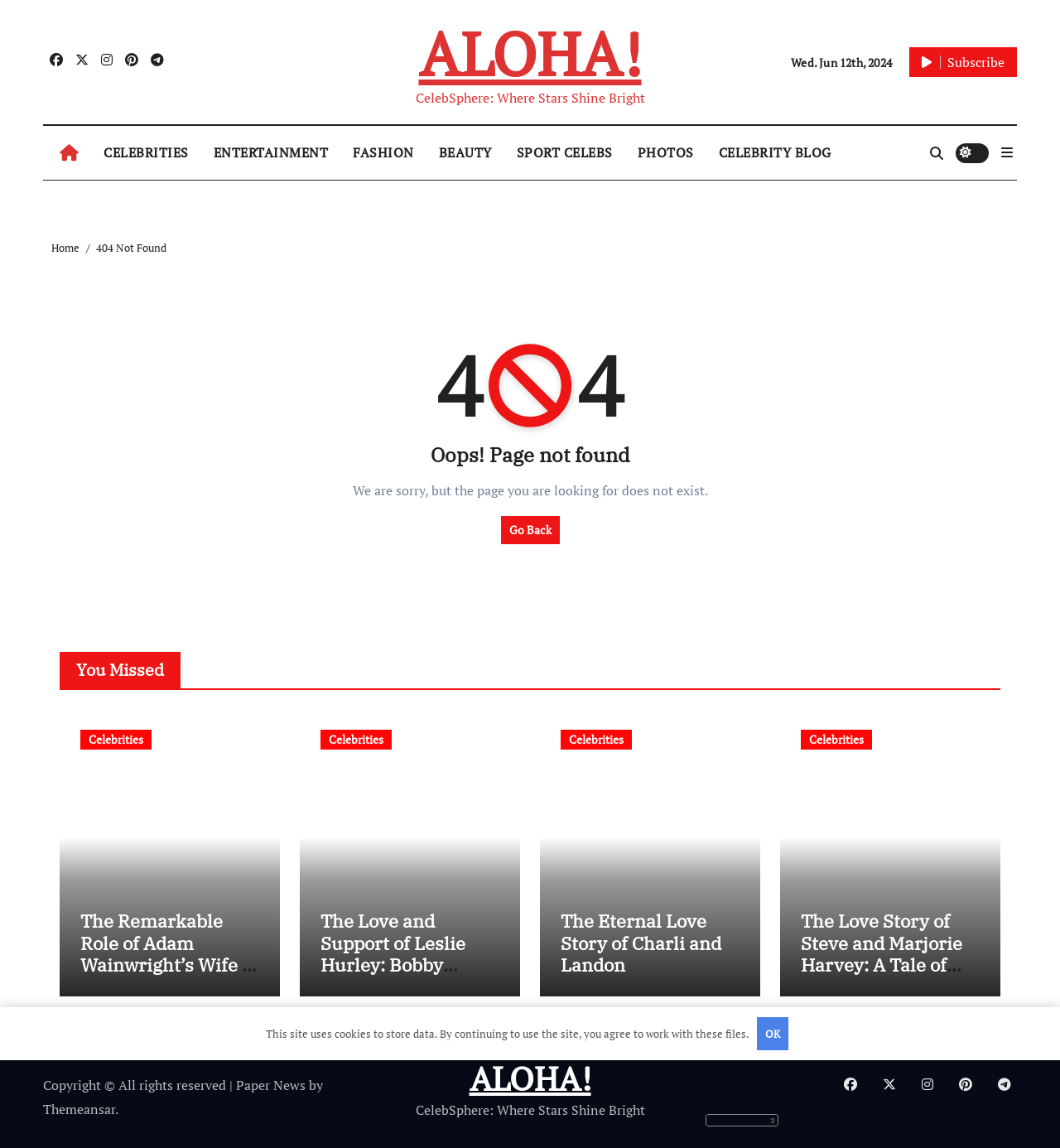Examine the screenshot and answer the question in as much detail as possible: What is the error message displayed on the webpage?

The error message '404 Not Found' is displayed in the breadcrumb navigation section, indicating that the page the user is trying to access does not exist.